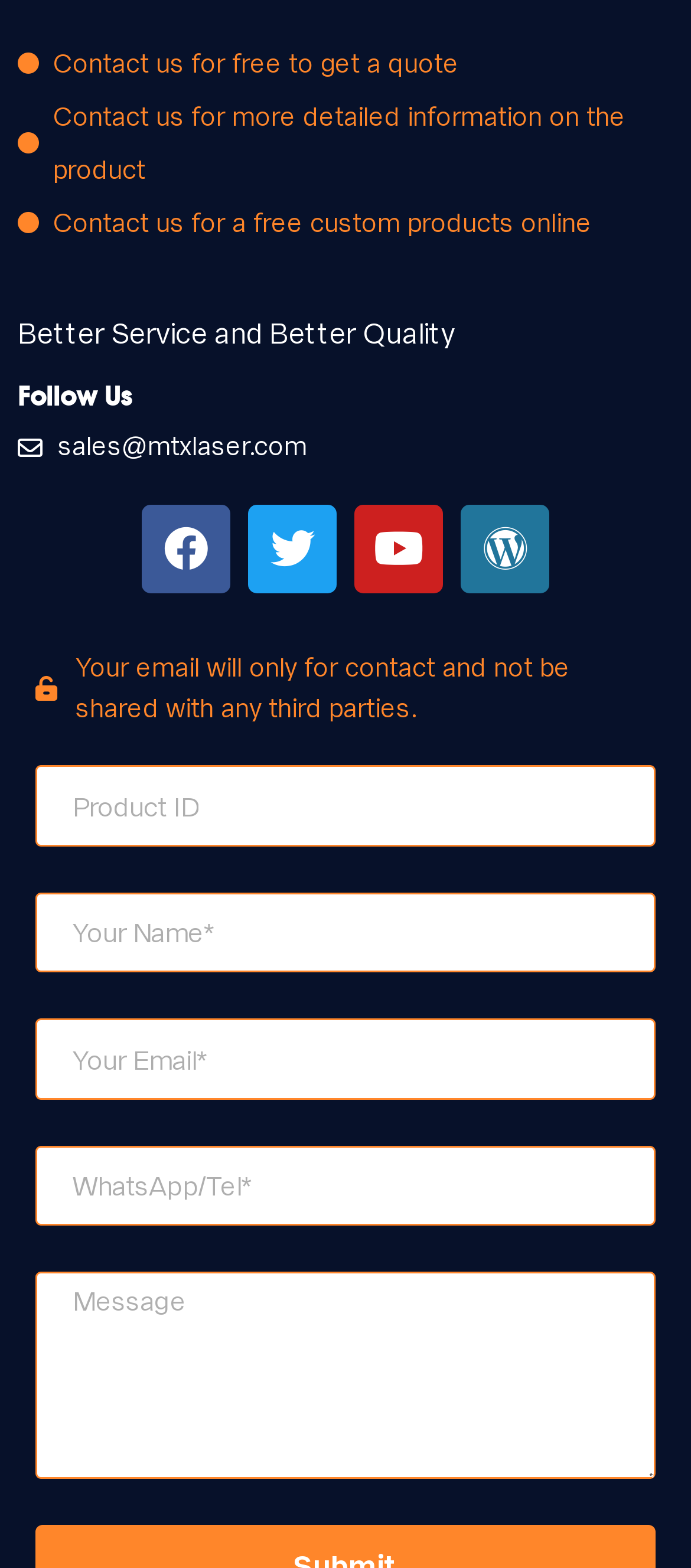Locate the bounding box coordinates of the clickable area needed to fulfill the instruction: "Write a message".

[0.051, 0.811, 0.949, 0.943]